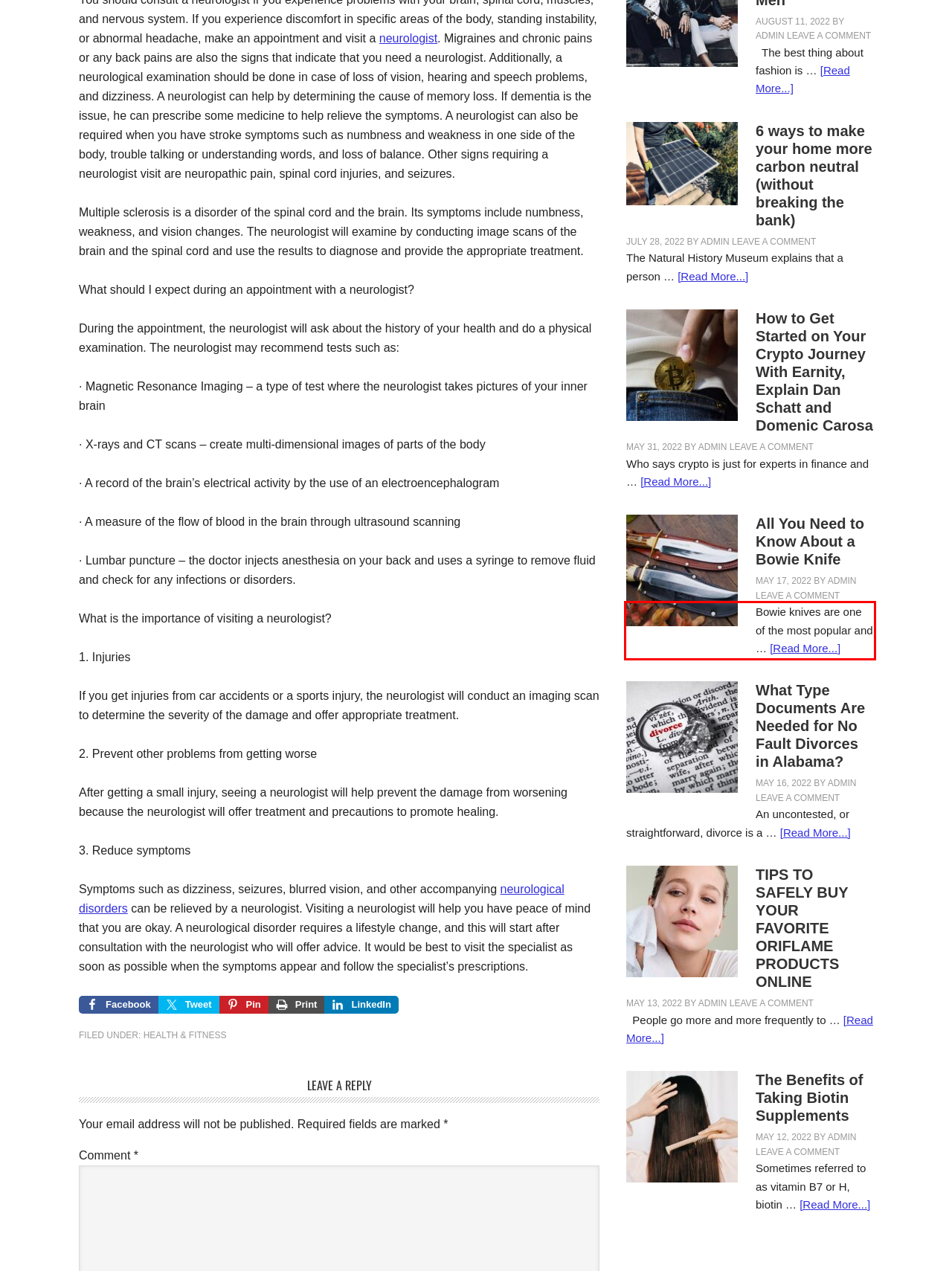There is a UI element on the webpage screenshot marked by a red bounding box. Extract and generate the text content from within this red box.

Bowie knives are one of the most popular and … [Read More...] about All You Need to Know About a Bowie Knife